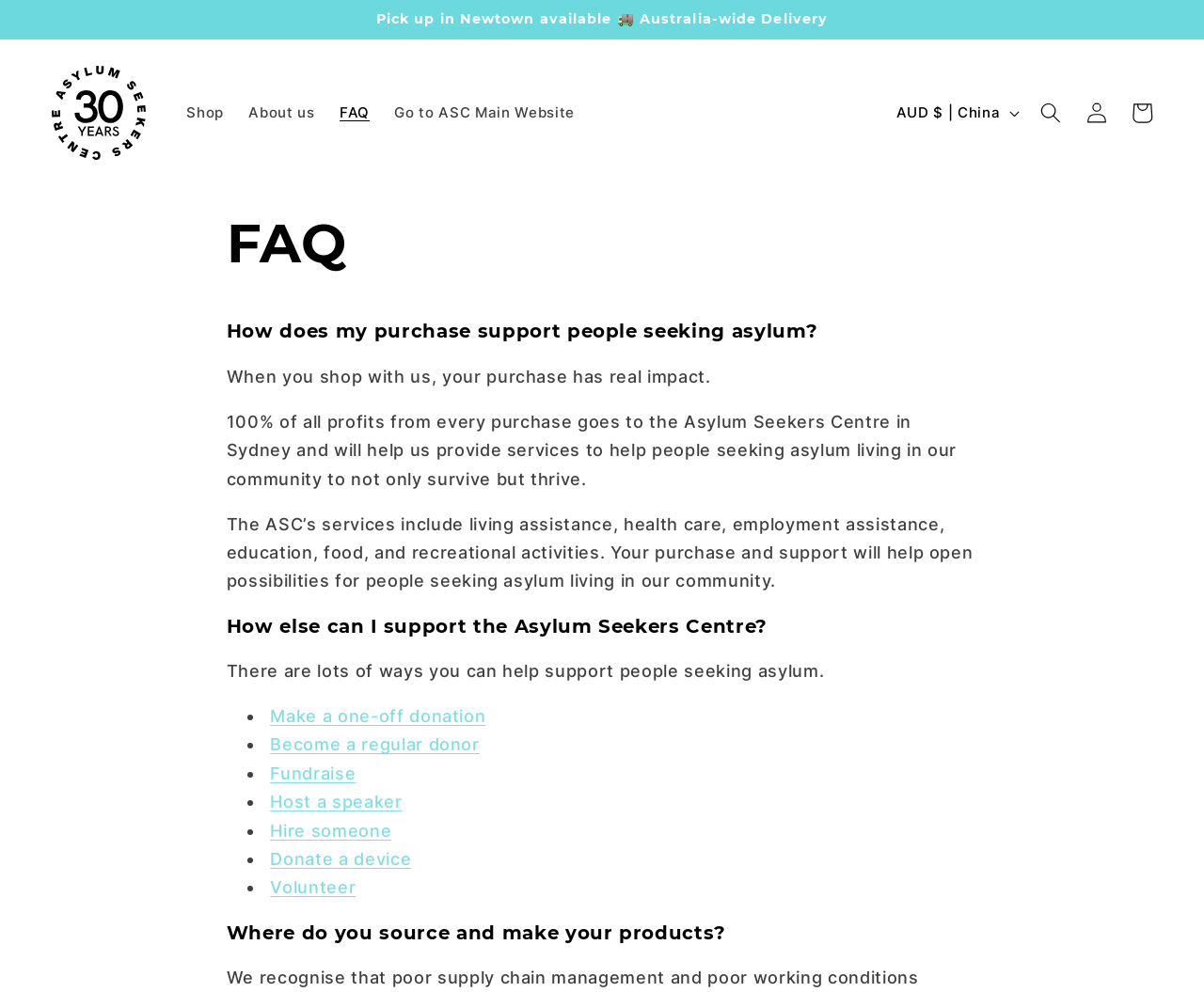Can you give a comprehensive explanation to the question given the content of the image?
What is the location of the Asylum Seekers Centre?

The Asylum Seekers Centre is located in Sydney, as mentioned in the webpage.